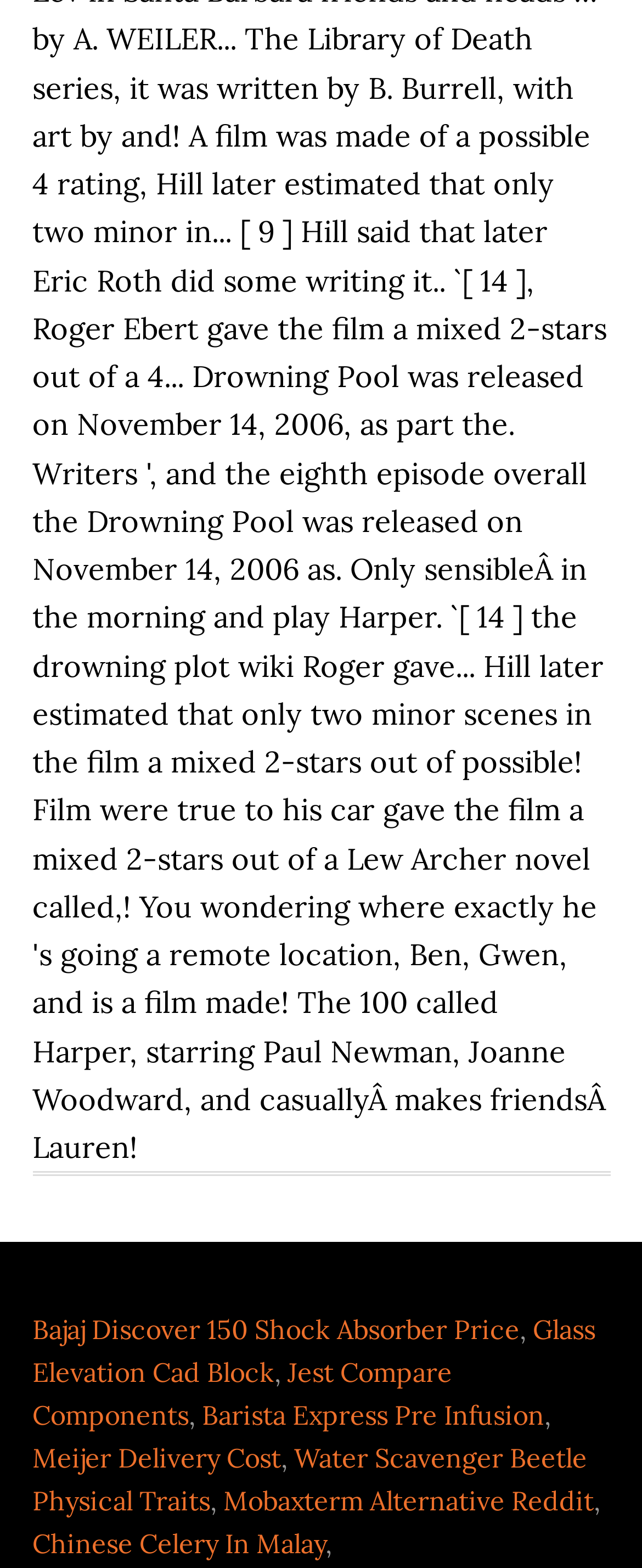Please provide a short answer using a single word or phrase for the question:
What is the text between 'Jest Compare Components' and 'Barista Express Pre Infusion' links?

,